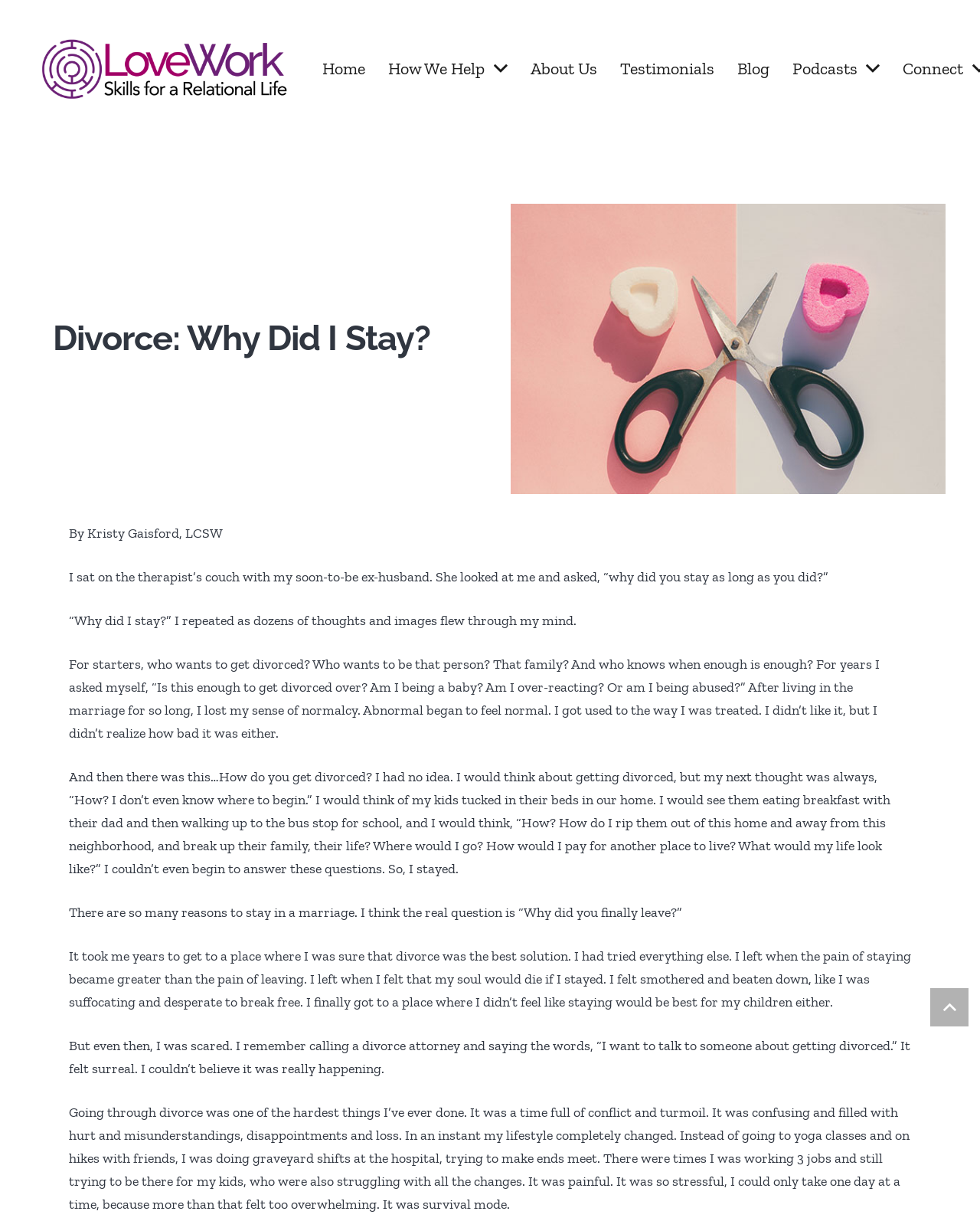Identify the bounding box of the UI element described as follows: "Home". Provide the coordinates as four float numbers in the range of 0 to 1 [left, top, right, bottom].

[0.318, 0.025, 0.385, 0.088]